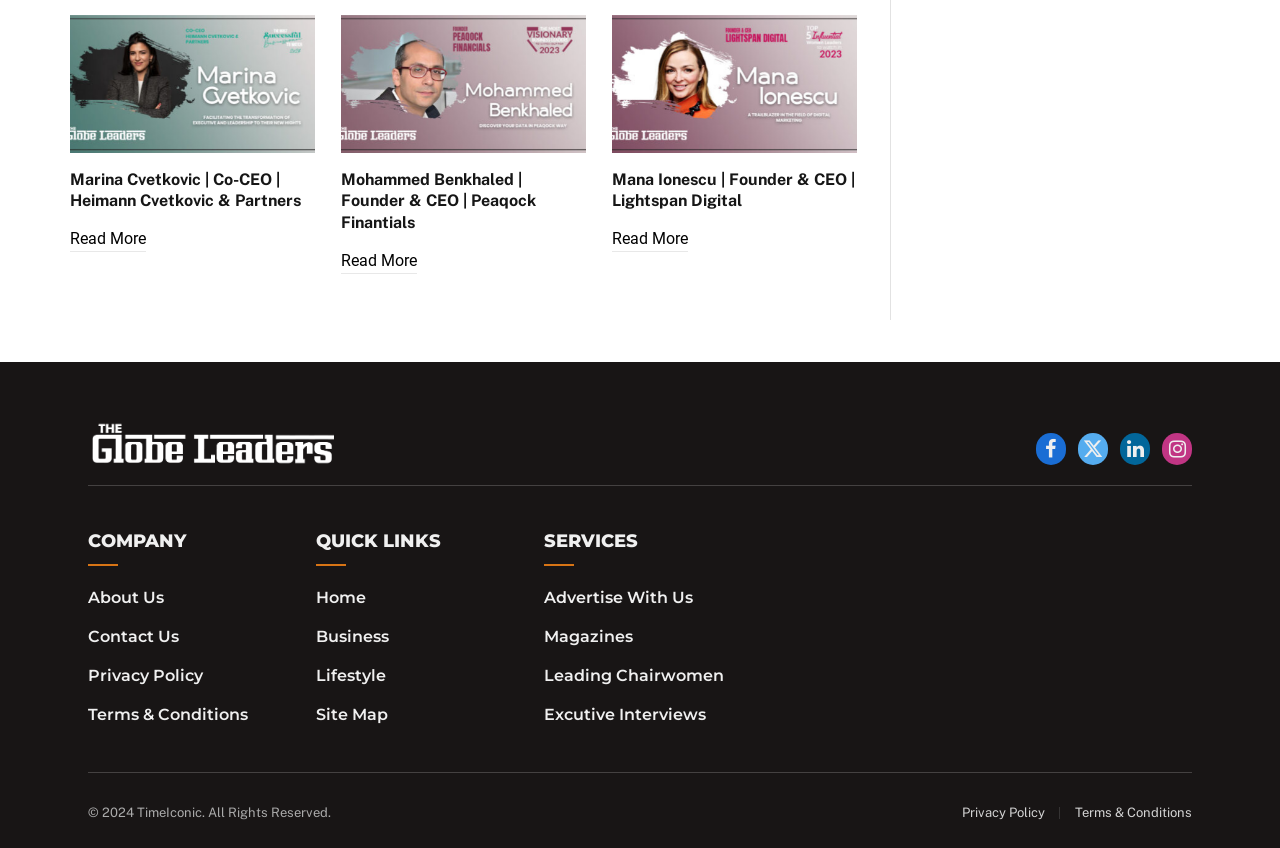Provide a short, one-word or phrase answer to the question below:
What is the name of the company mentioned at the bottom of the webpage?

TimeIconic